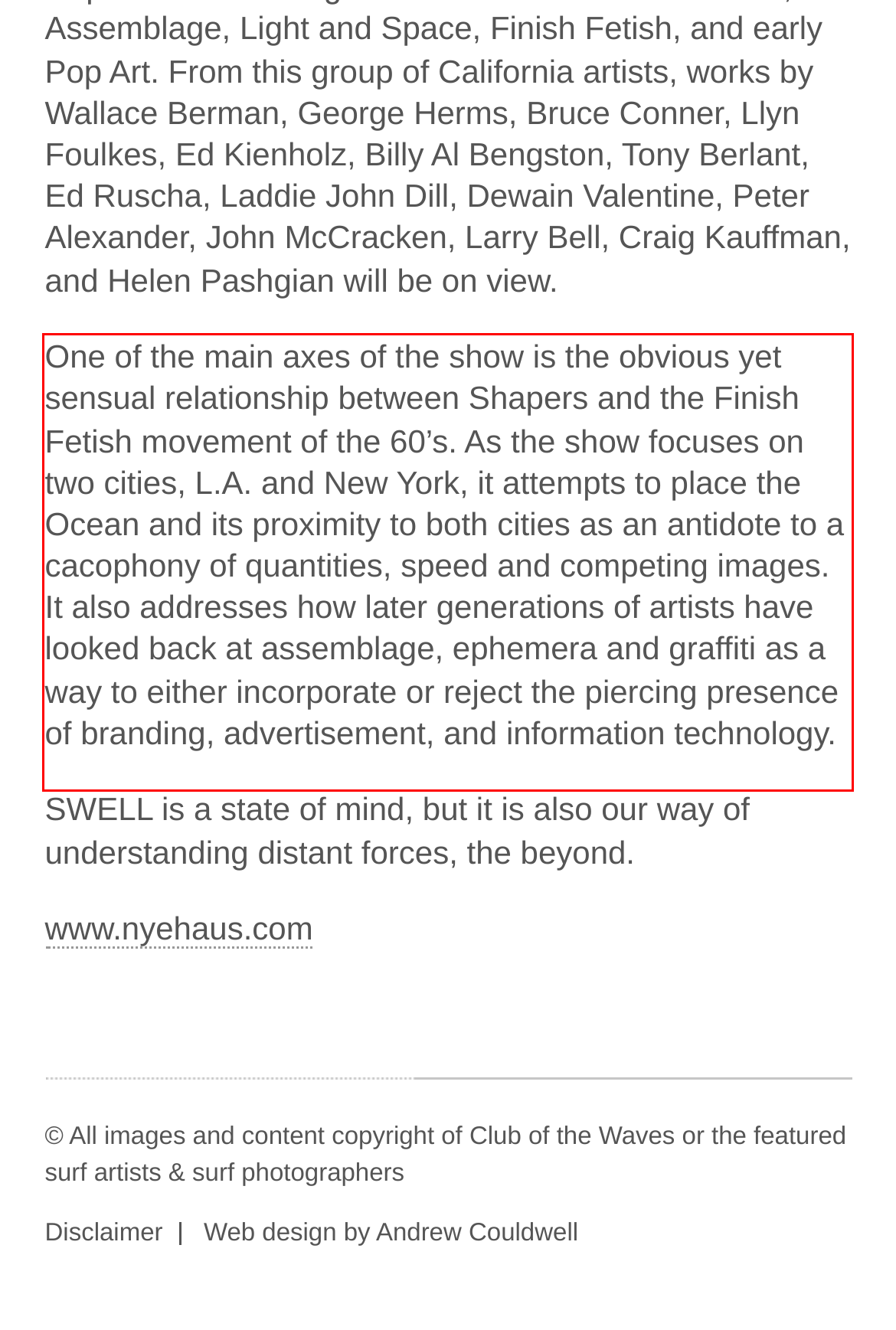You have a screenshot with a red rectangle around a UI element. Recognize and extract the text within this red bounding box using OCR.

One of the main axes of the show is the obvious yet sensual relationship between Shapers and the Finish Fetish movement of the 60’s. As the show focuses on two cities, L.A. and New York, it attempts to place the Ocean and its proximity to both cities as an antidote to a cacophony of quantities, speed and competing images. It also addresses how later generations of artists have looked back at assemblage, ephemera and graffiti as a way to either incorporate or reject the piercing presence of branding, advertisement, and information technology.